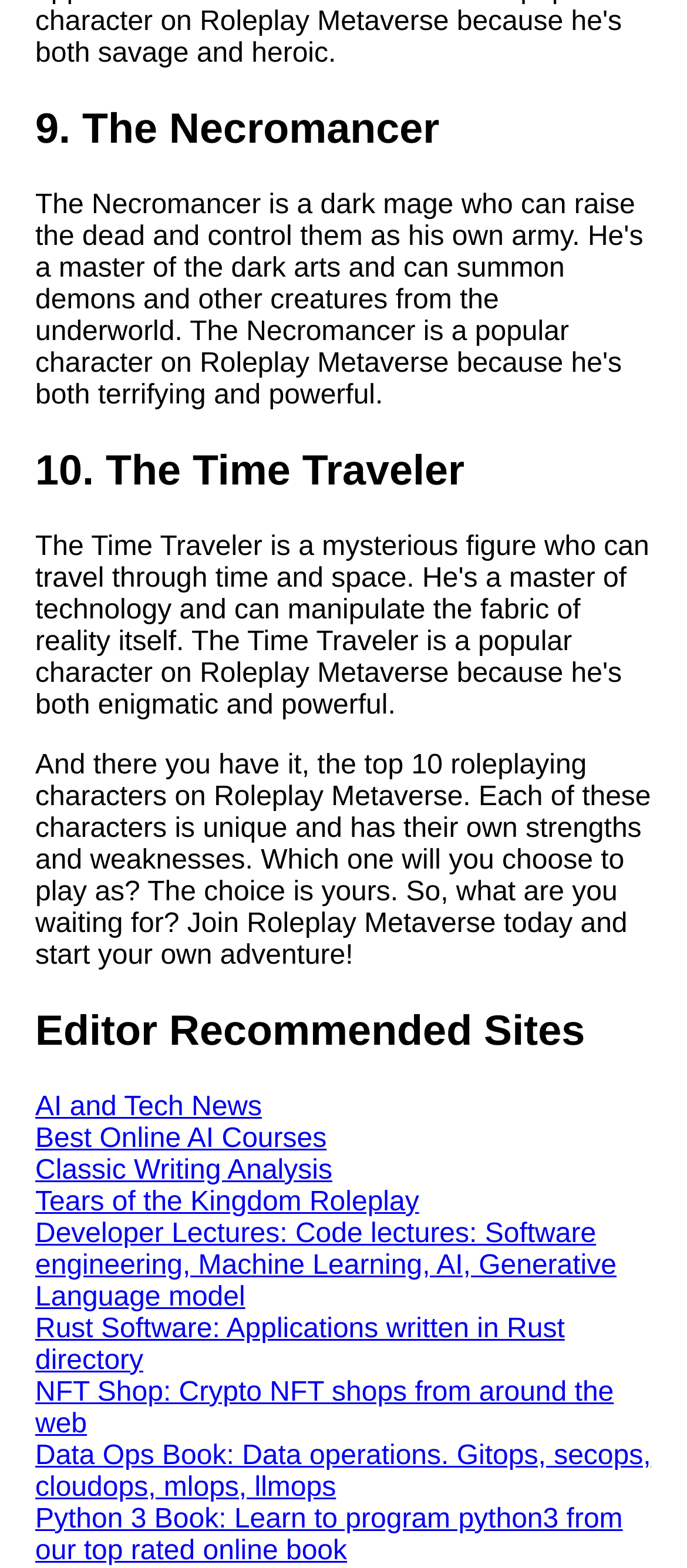What is the topic of the text below the roleplaying characters list?
Please provide a single word or phrase as the answer based on the screenshot.

Joining Roleplay Metaverse